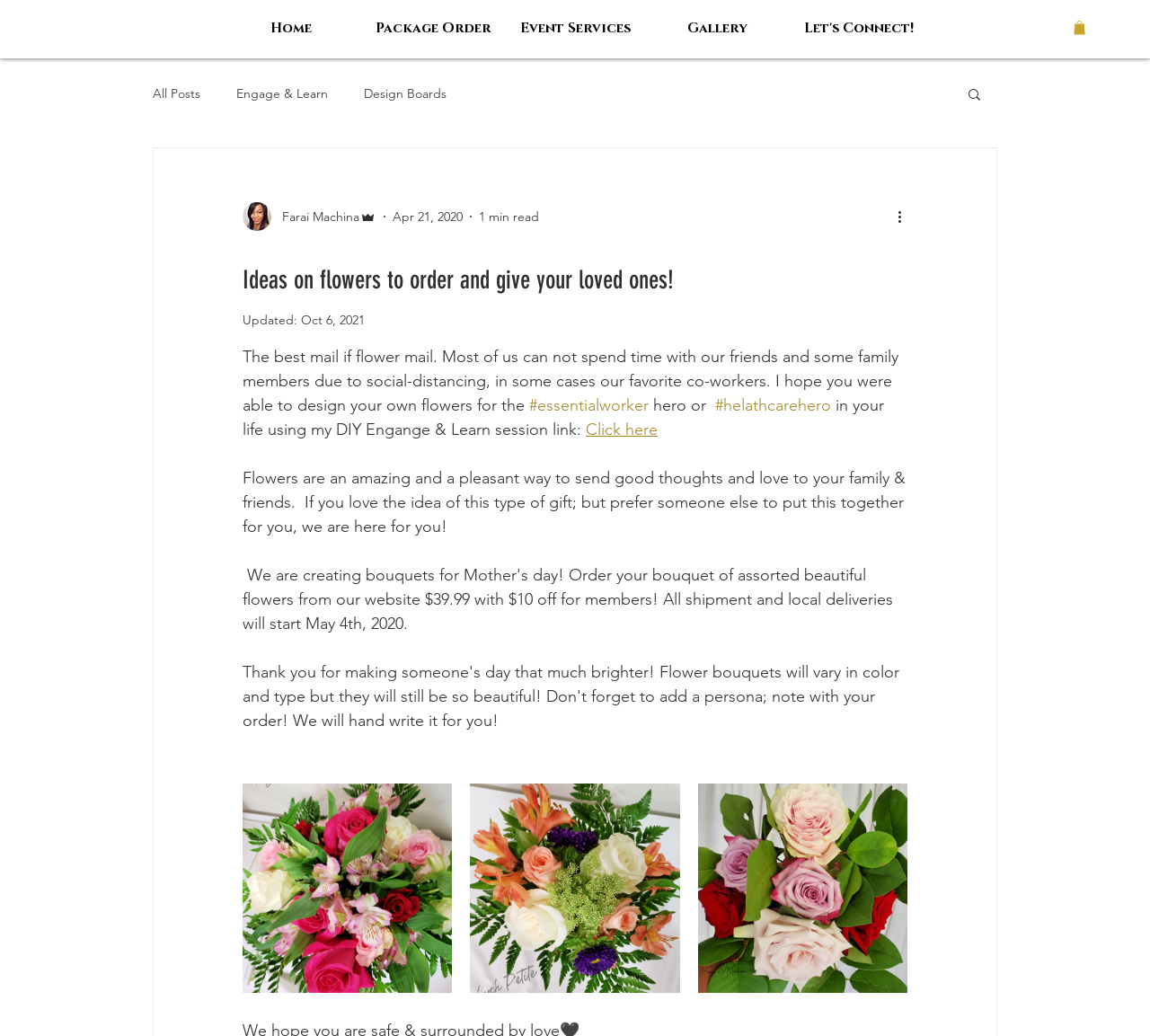Locate and generate the text content of the webpage's heading.

Ideas on flowers to order and give your loved ones!